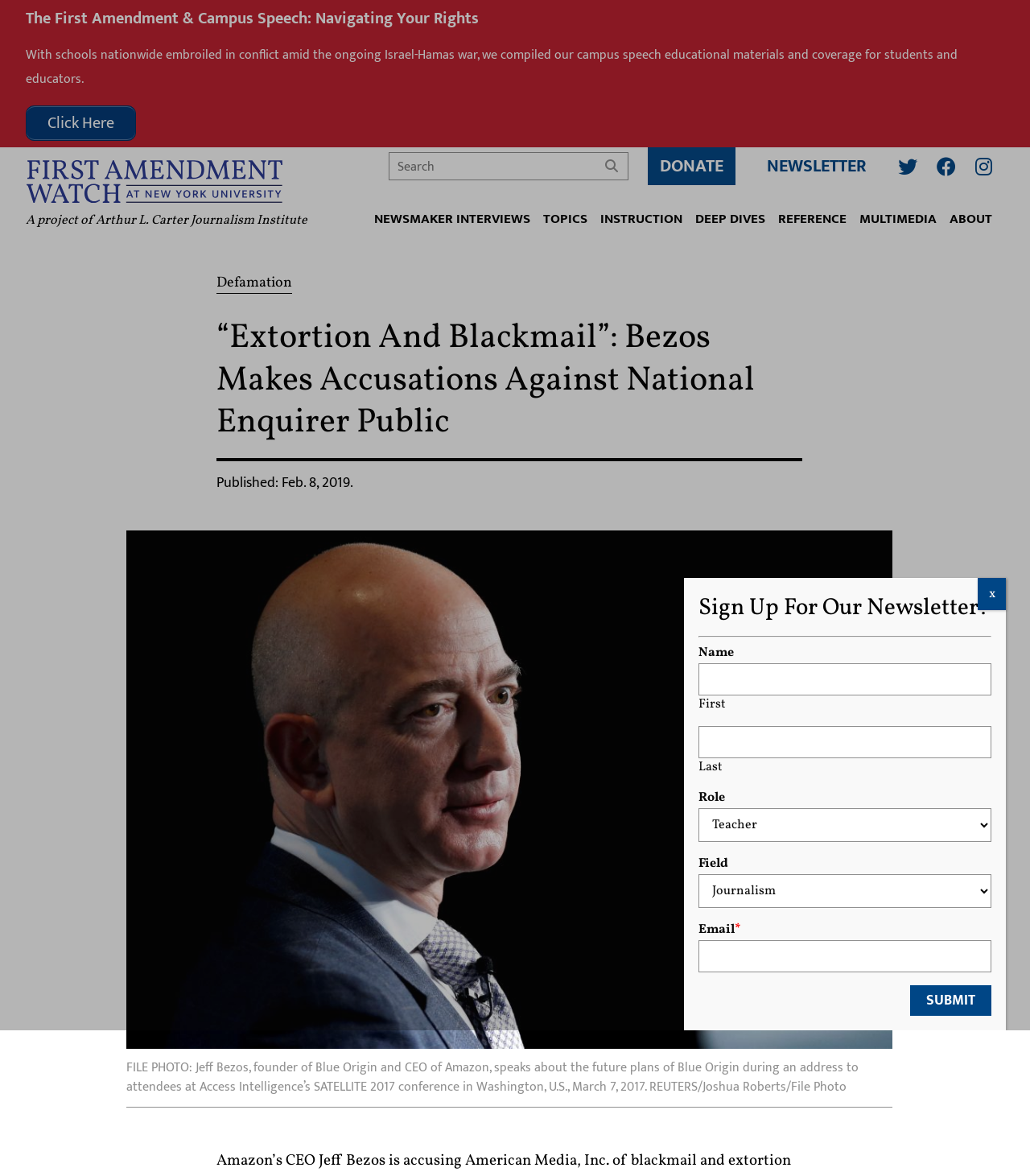Respond concisely with one word or phrase to the following query:
What is the purpose of the search bar?

Search website content